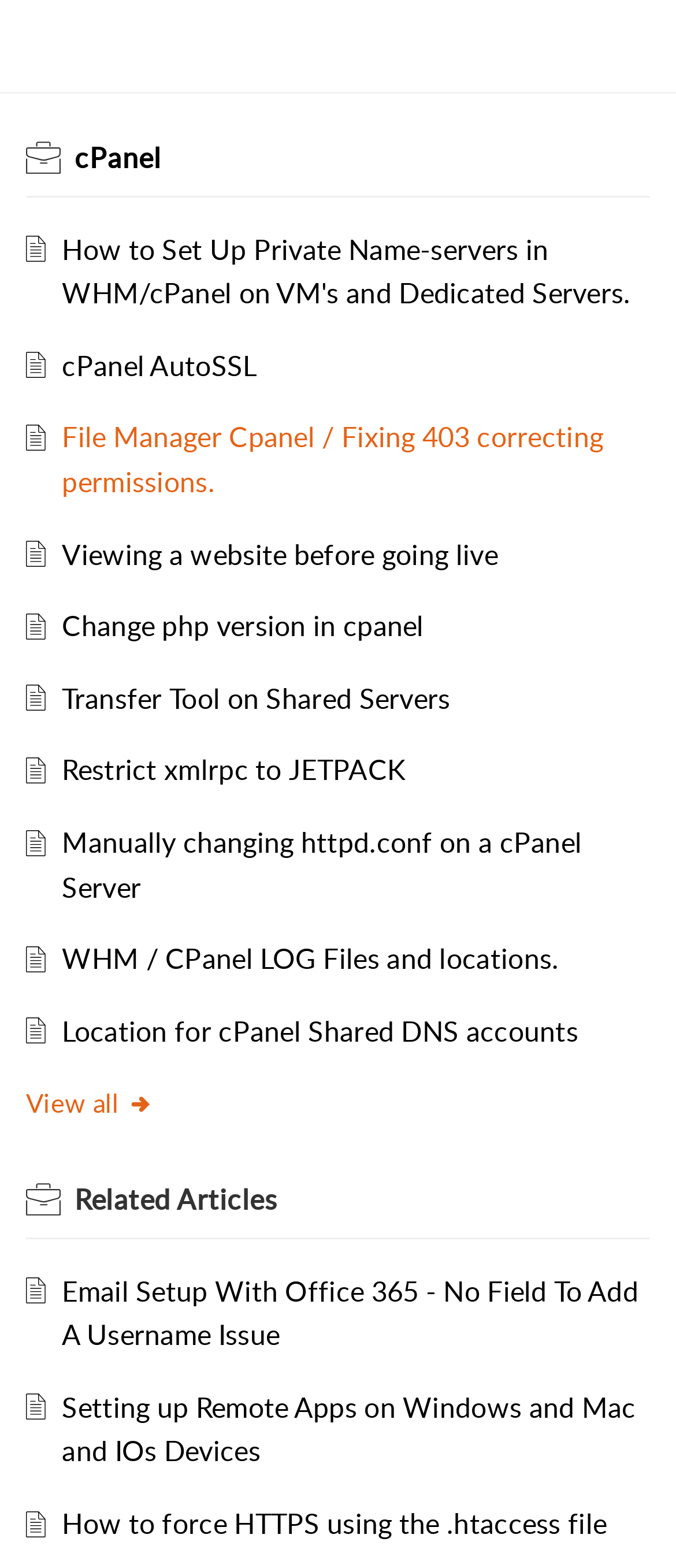What is the main topic of this webpage?
Give a comprehensive and detailed explanation for the question.

Based on the webpage content, it appears to be a collection of tutorials and guides related to cPanel, a popular web hosting control panel. The links and headings on the page suggest that it provides instructions on various aspects of cPanel usage, such as setting up private name-servers, using AutoSSL, and managing files.